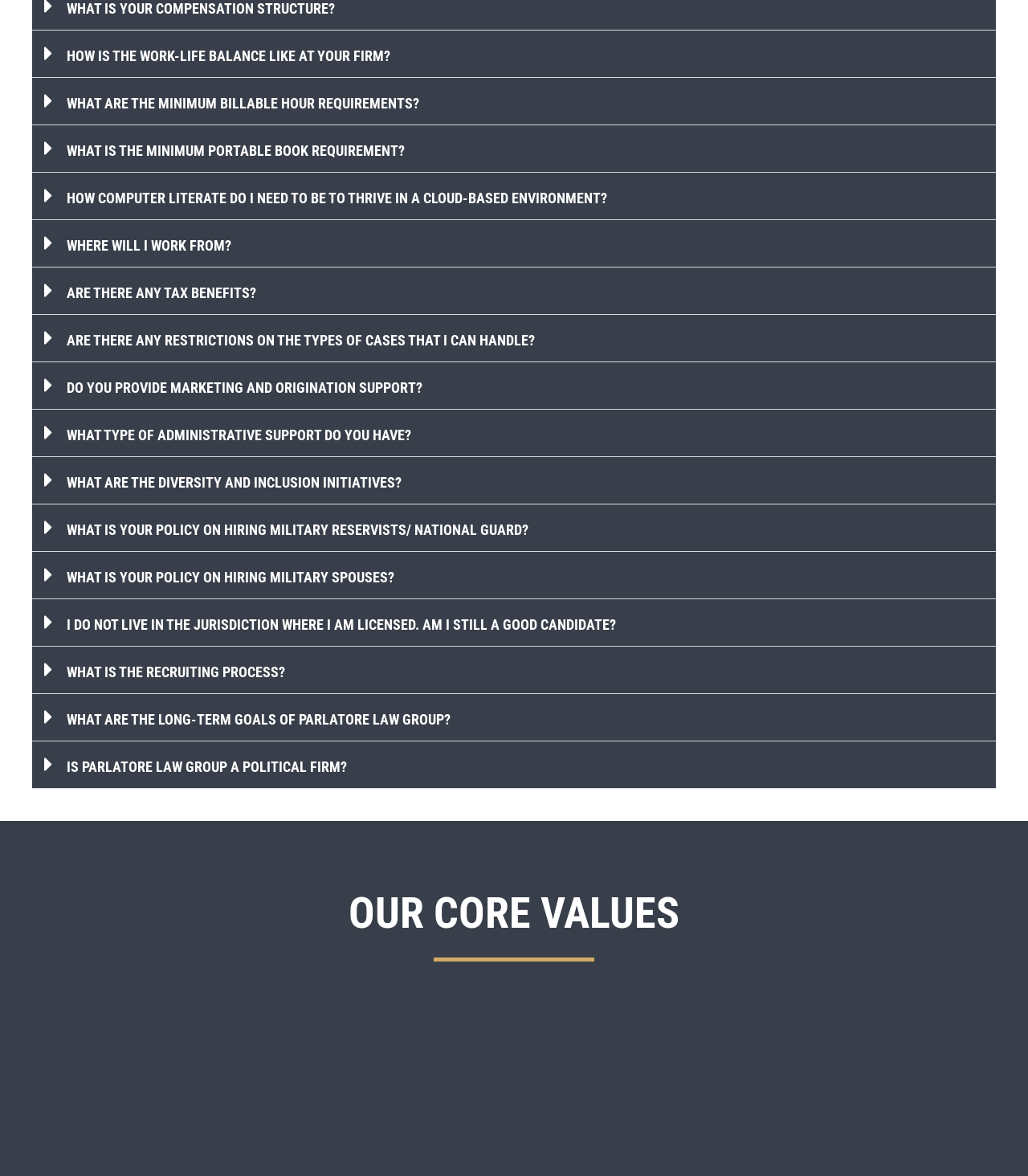Use a single word or phrase to answer the question:
What is the purpose of the law group according to the text?

fight for clients